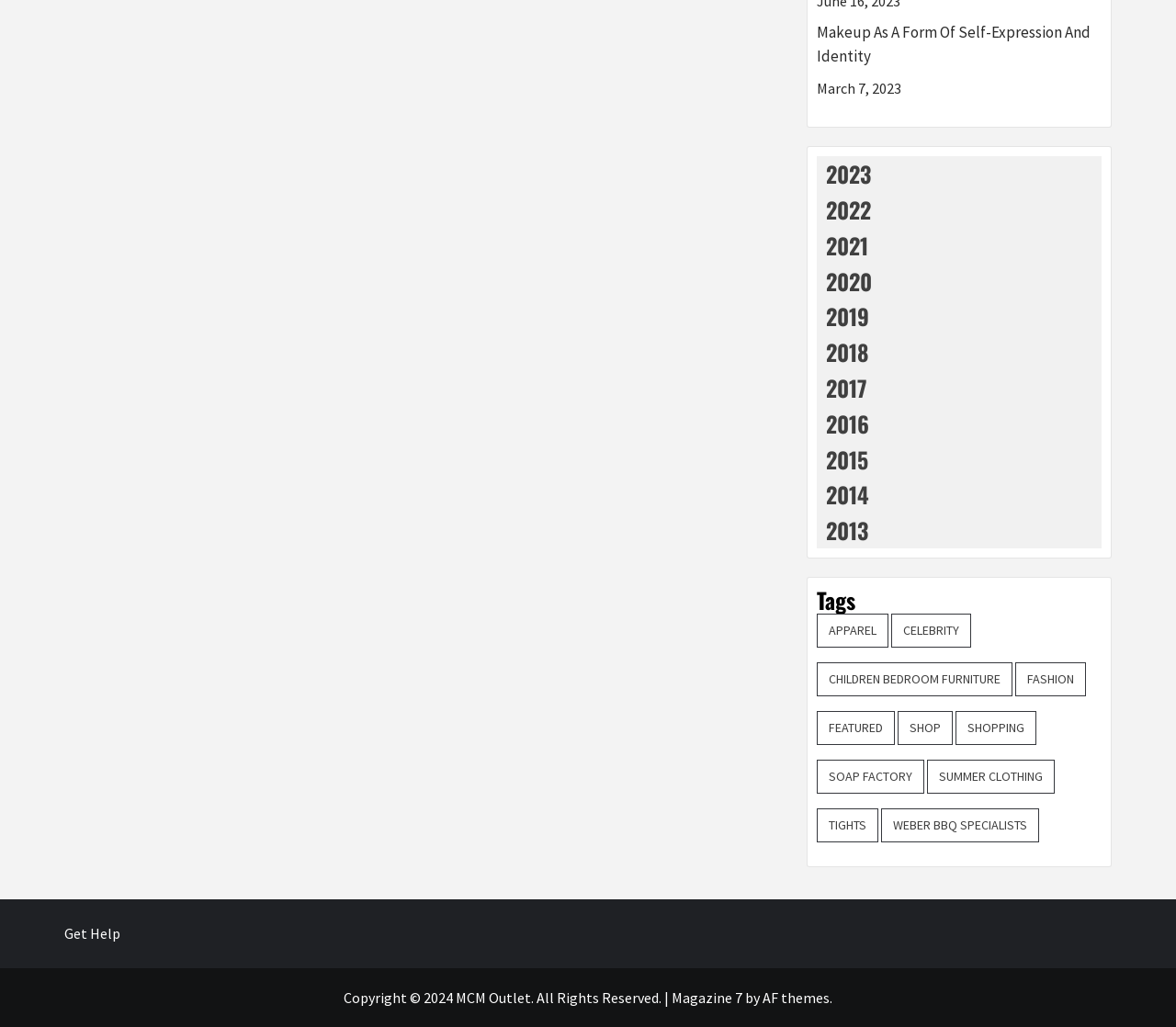Please give a succinct answer using a single word or phrase:
What is the copyright year?

2024